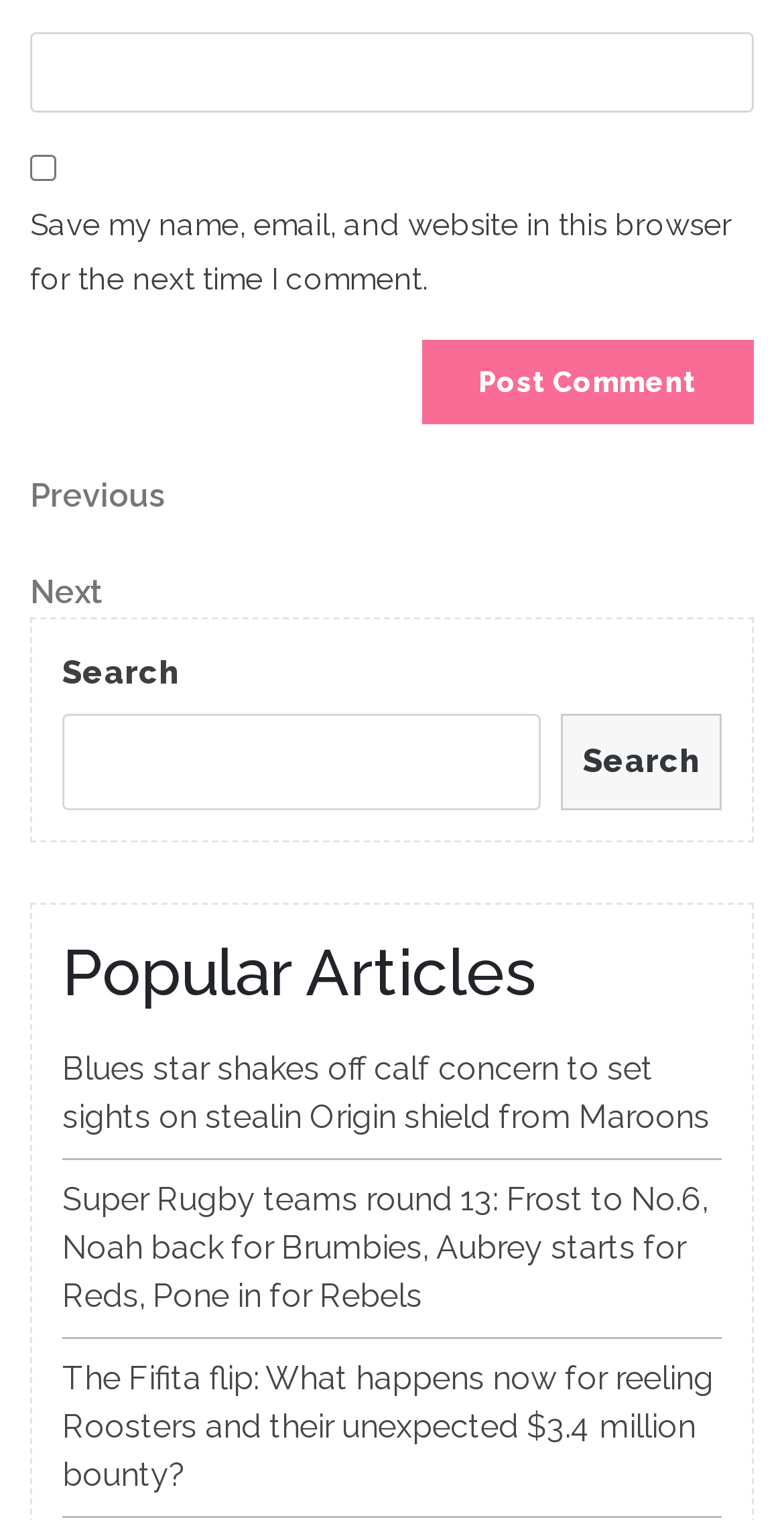Identify the bounding box coordinates of the clickable region necessary to fulfill the following instruction: "Search for something". The bounding box coordinates should be four float numbers between 0 and 1, i.e., [left, top, right, bottom].

[0.079, 0.47, 0.69, 0.534]